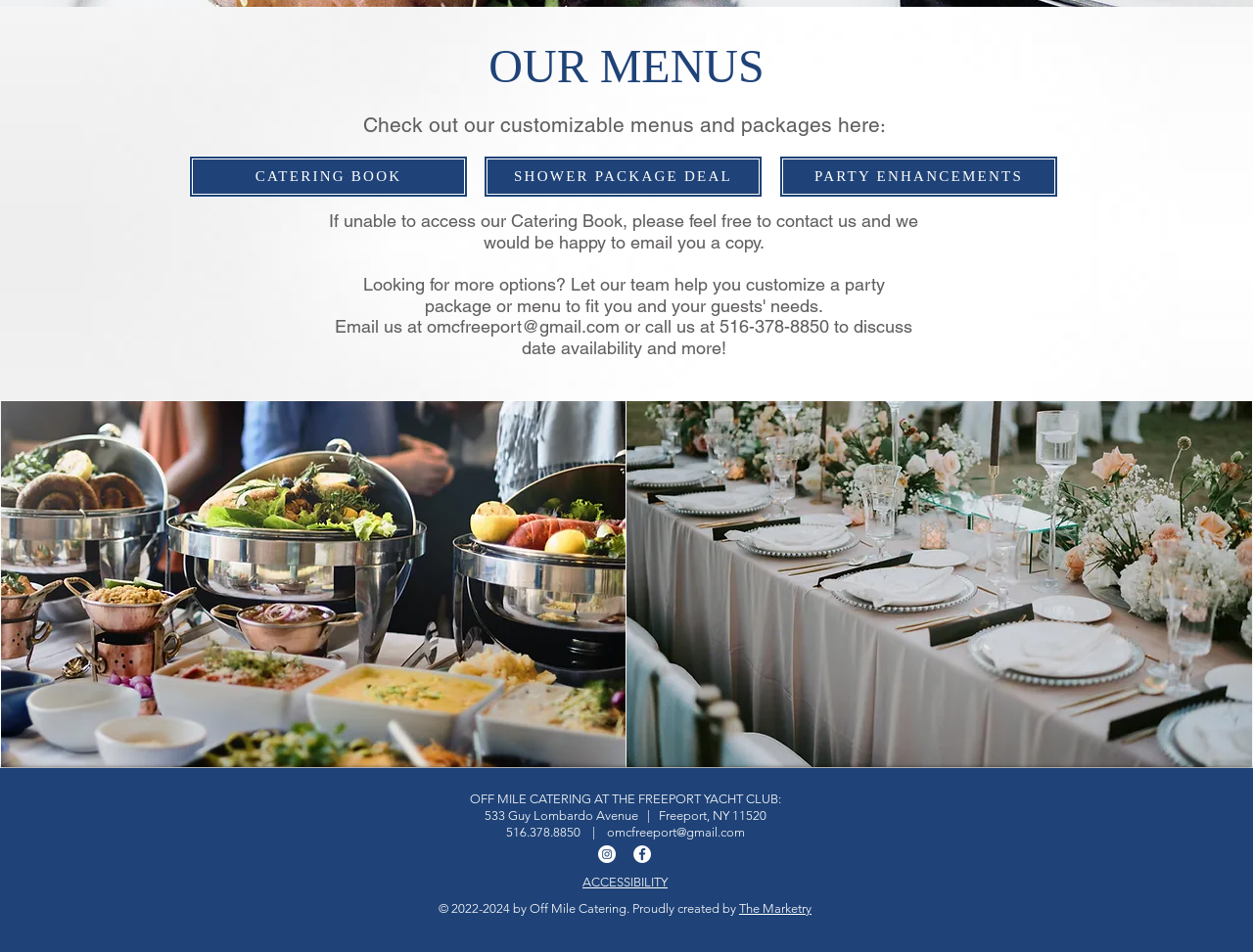Determine the bounding box coordinates in the format (top-left x, top-left y, bottom-right x, bottom-right y). Ensure all values are floating point numbers between 0 and 1. Identify the bounding box of the UI element described by: PARTY ENHANCEMENTS

[0.622, 0.164, 0.845, 0.208]